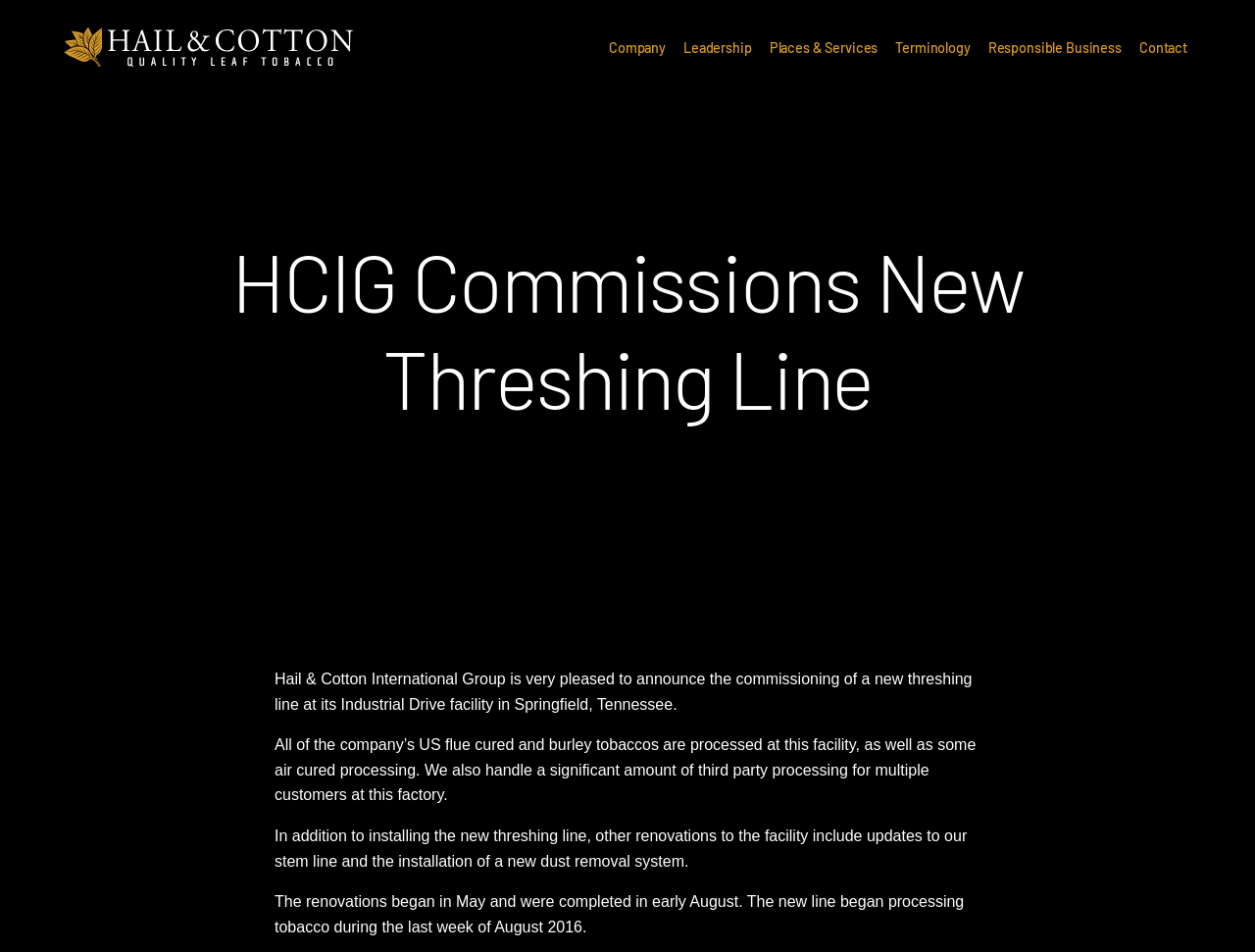Provide a one-word or short-phrase response to the question:
When did the renovations begin?

May